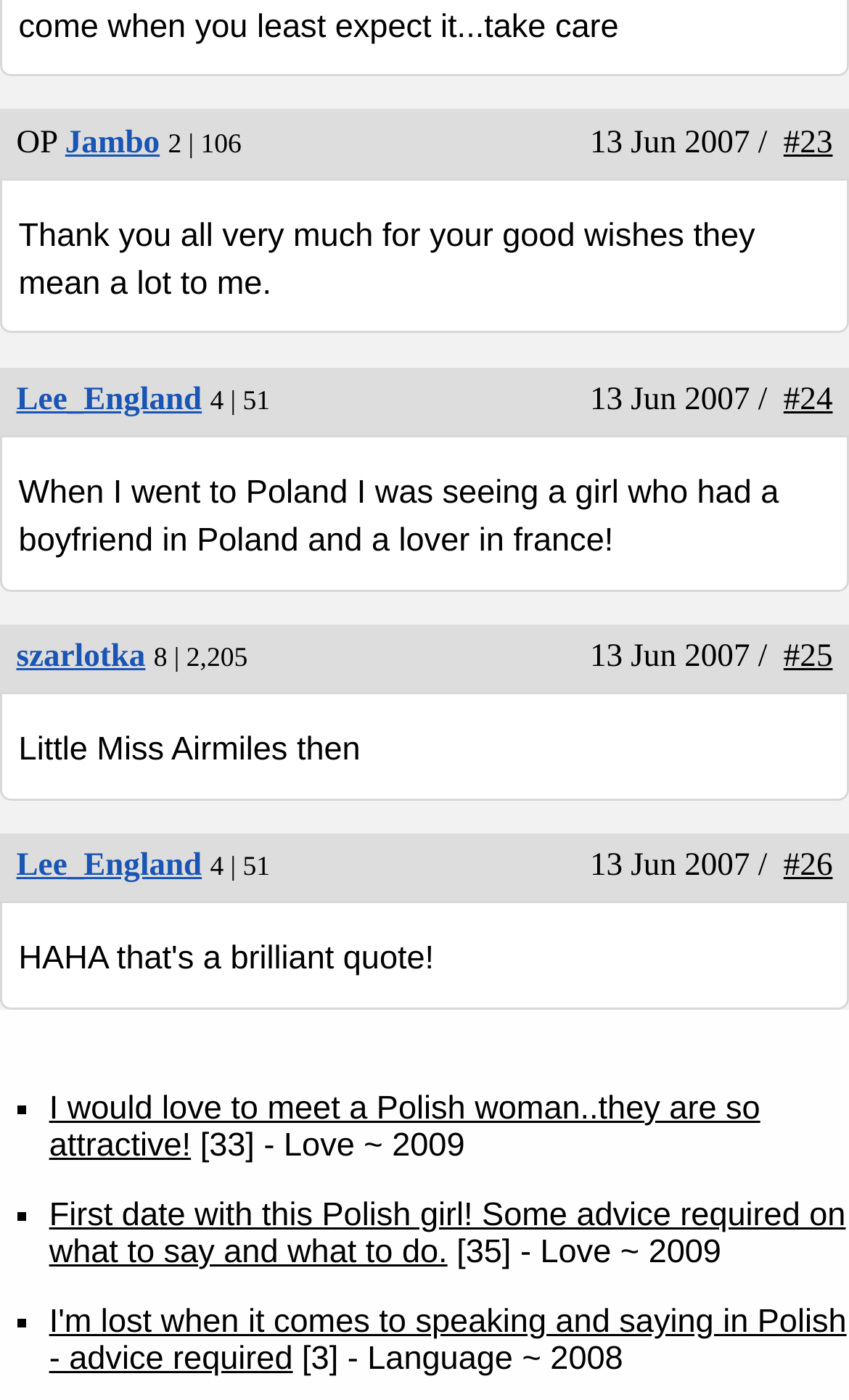Please identify the bounding box coordinates of the element on the webpage that should be clicked to follow this instruction: "Click on the link 'Jambo'". The bounding box coordinates should be given as four float numbers between 0 and 1, formatted as [left, top, right, bottom].

[0.077, 0.09, 0.188, 0.115]